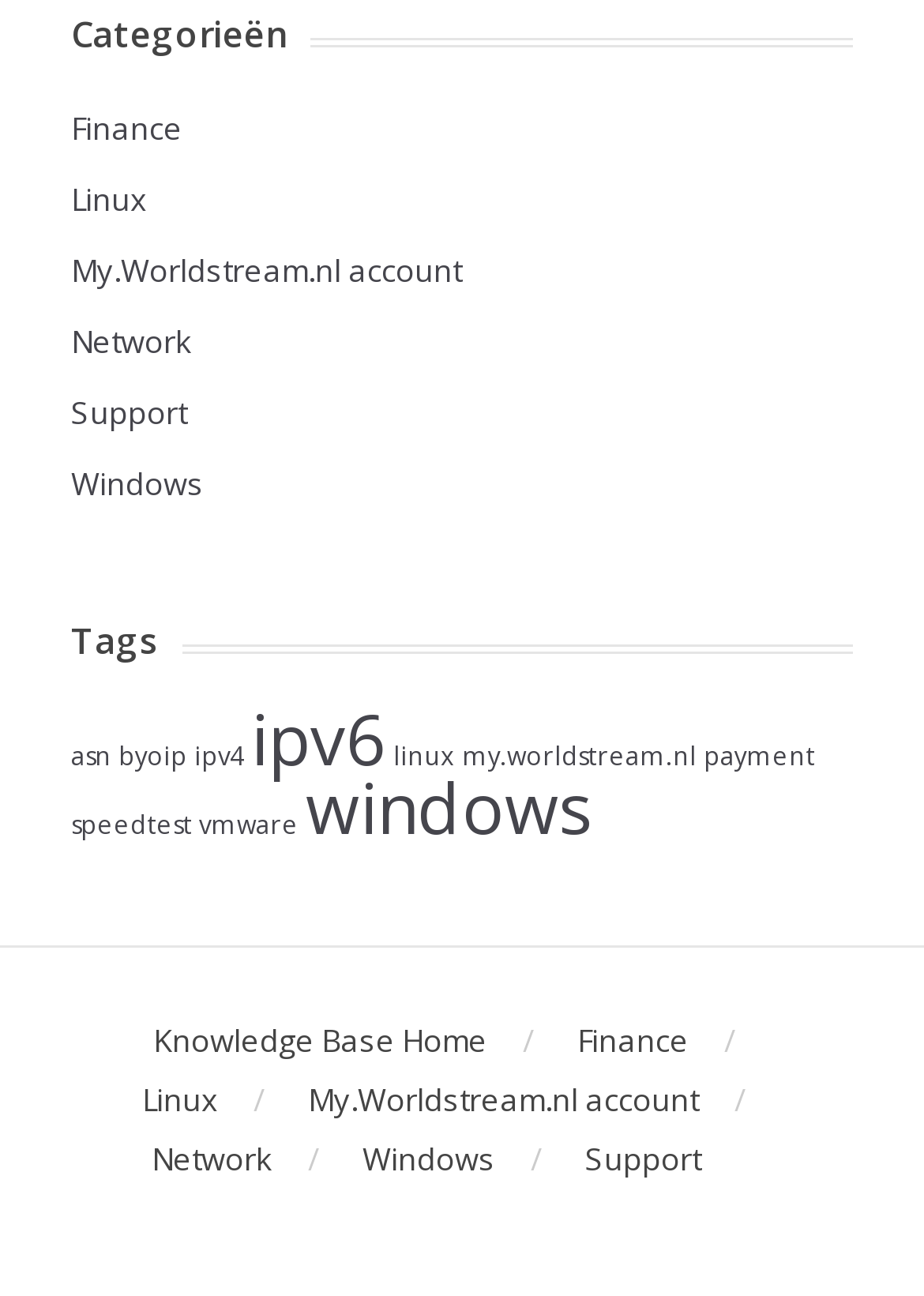What is the first link under 'Categorieën'?
Look at the webpage screenshot and answer the question with a detailed explanation.

I looked at the links under the 'Categorieën' heading and found that the first one is 'Finance', so the first link under 'Categorieën' is 'Finance'.